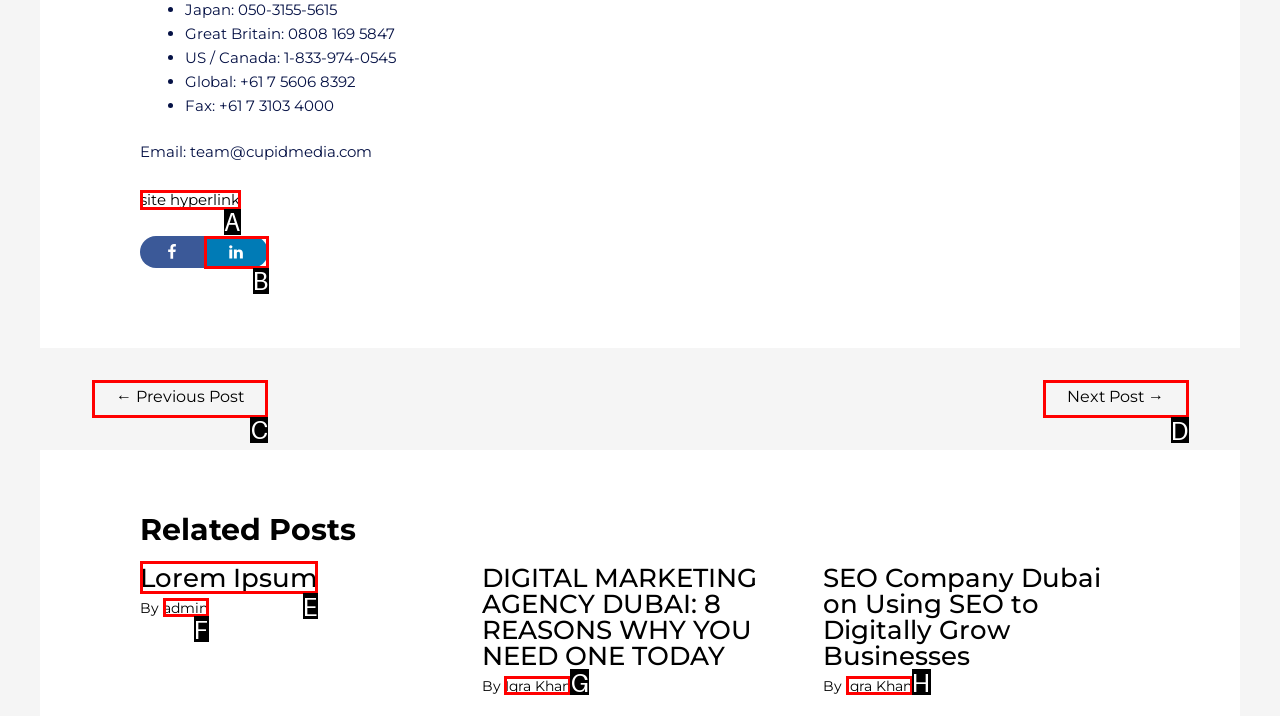Please indicate which option's letter corresponds to the task: Go to previous post by examining the highlighted elements in the screenshot.

C